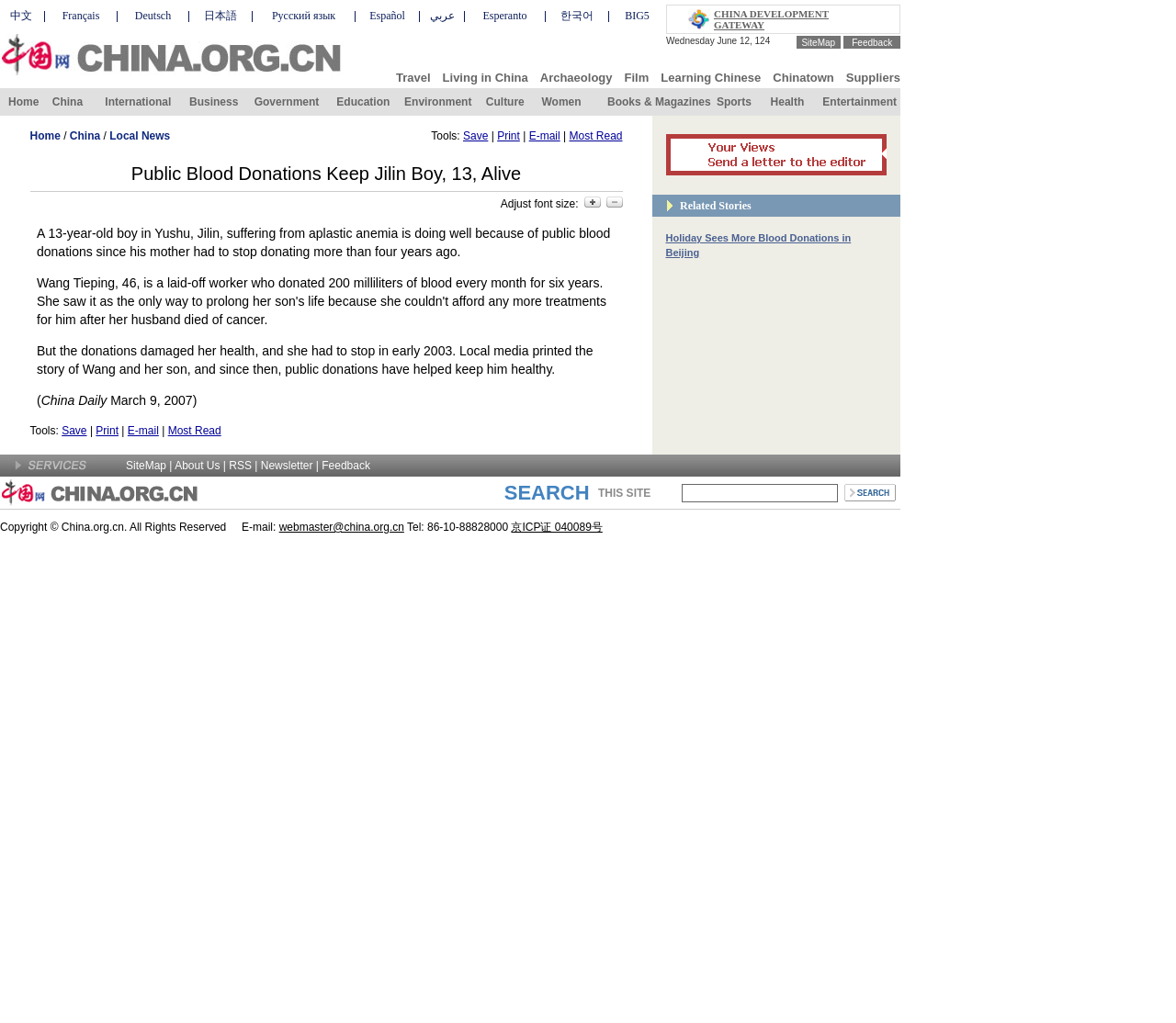Please determine the bounding box coordinates of the element's region to click in order to carry out the following instruction: "Click on CHINA DEVELOPMENT GATEWAY". The coordinates should be four float numbers between 0 and 1, i.e., [left, top, right, bottom].

[0.607, 0.008, 0.705, 0.03]